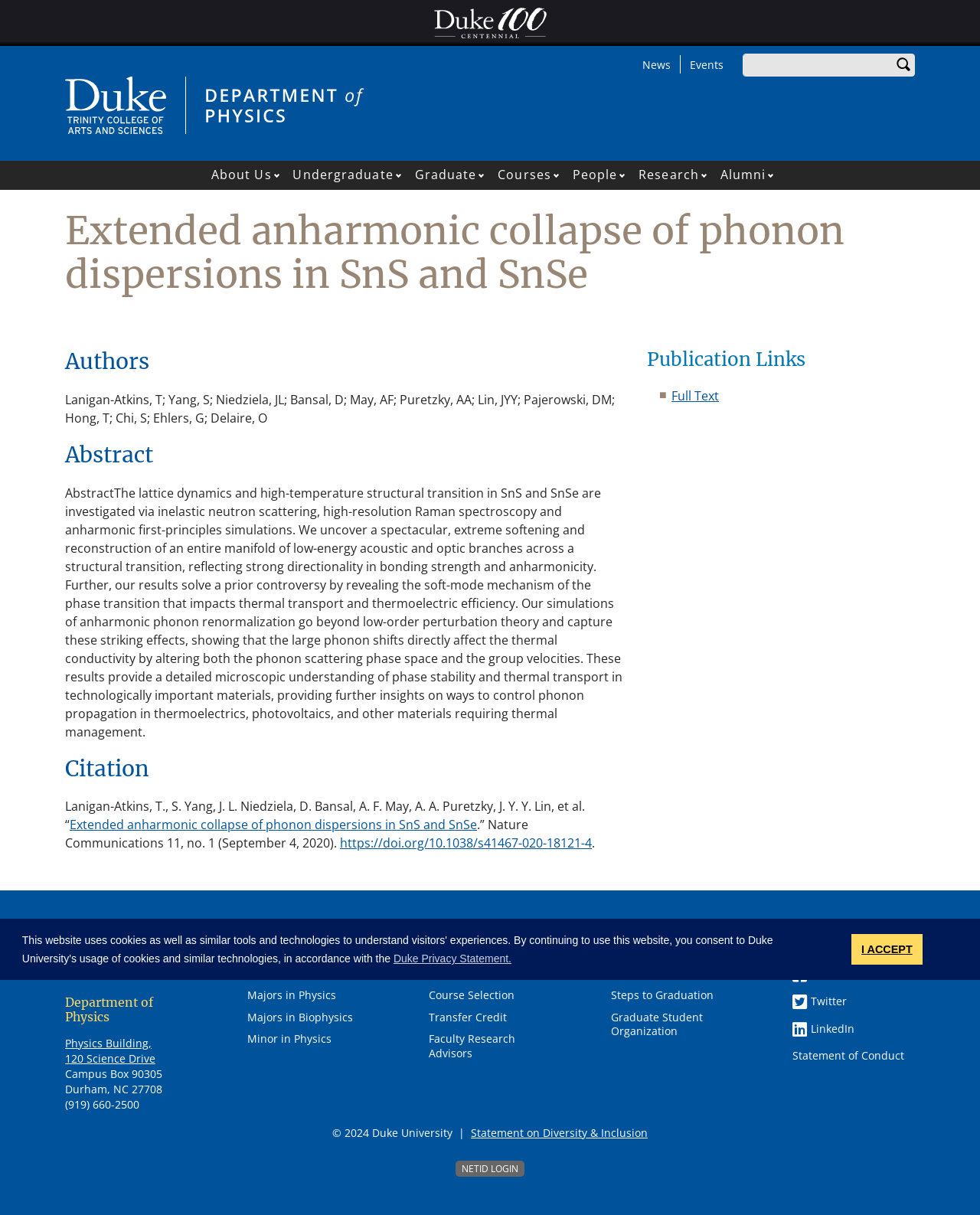What is the link to the full text of the research paper?
Give a single word or phrase answer based on the content of the image.

Full Text